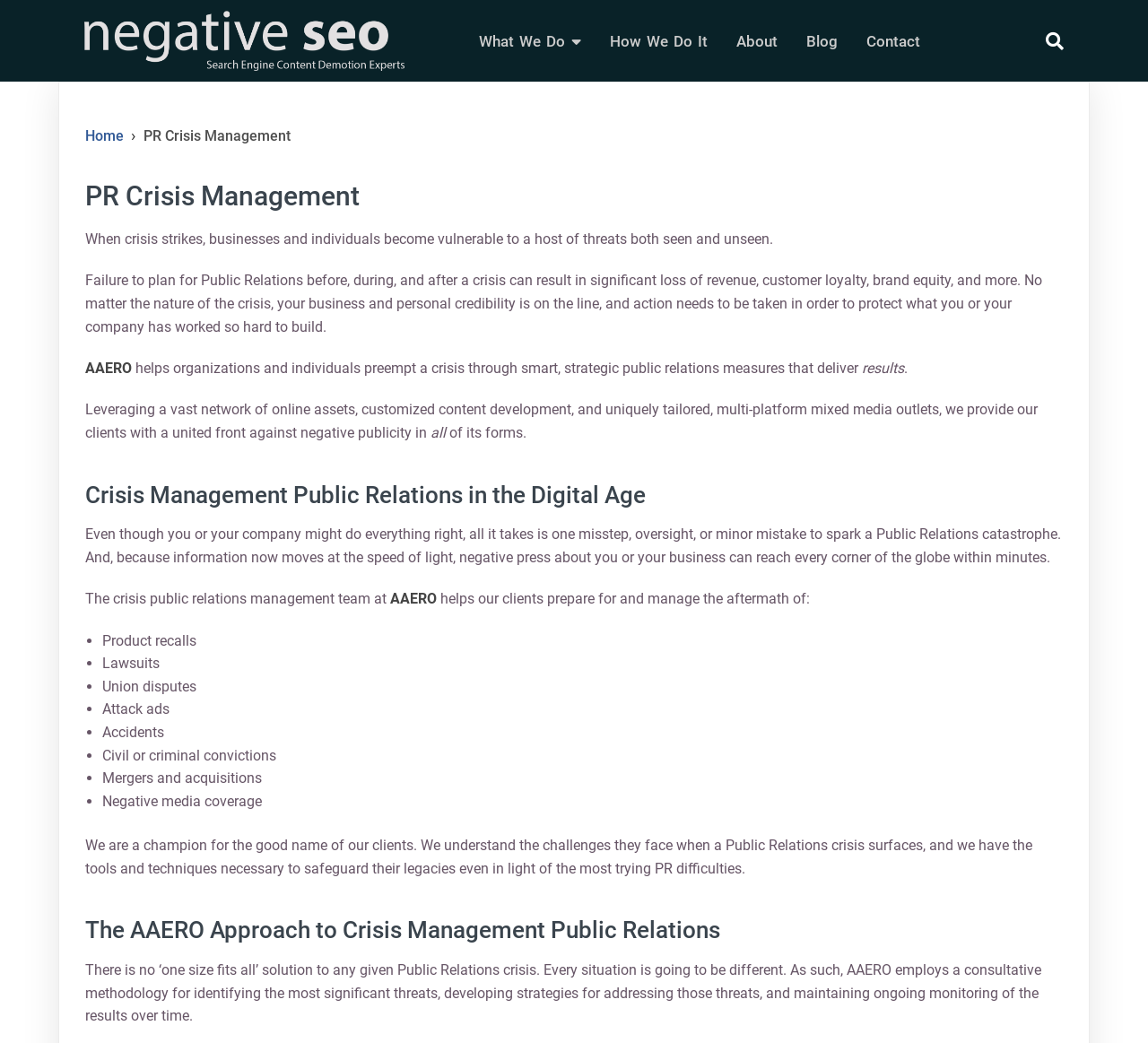Please locate the bounding box coordinates of the element's region that needs to be clicked to follow the instruction: "Click on the 'Negative SEO' link". The bounding box coordinates should be provided as four float numbers between 0 and 1, i.e., [left, top, right, bottom].

[0.073, 0.03, 0.353, 0.046]